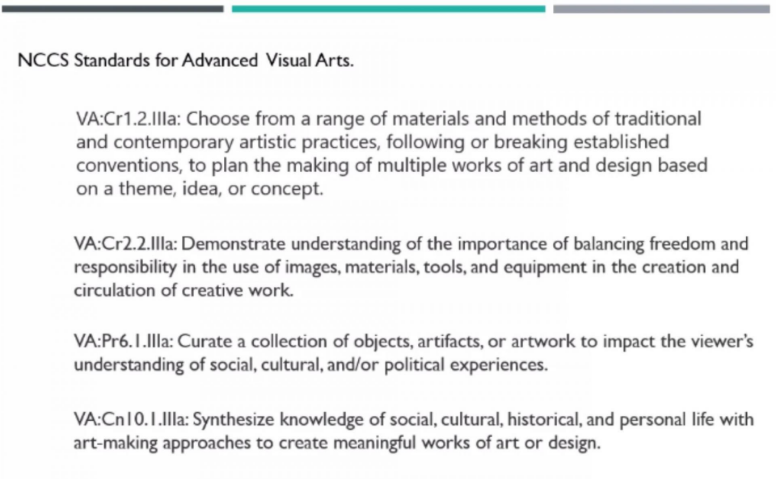Detail every significant feature and component of the image.

The image displays the National Core Curriculum Standards (NCCS) for Advanced Visual Arts, focusing on specific artistic guidelines critical for high school education. Highlighted are four key standards:

1. **VA:Cr1.2.IIIa**: Encourages students to explore a variety of materials and methods in art-making, promoting innovative thinking through a thematic, conceptual framework.
   
2. **VA:Cr2.2.IIIa**: Emphasizes the ethical use of images and materials, urging students to recognize their responsibility in the creative process and the importance of the circulation of creative work.

3. **VA:Pr6.1.IIIa**: Instructs students to curate collections that influence the viewer’s understanding of diverse social, cultural, and political contexts, thus enhancing critical engagement with art.

4. **VA:Cn10.1.IIIa**: Focuses on synthesizing knowledge from various life experiences and contexts in order to create meaningful artworks.

Together, these standards guide educators in effectively preparing their students for advanced artistic practices, encouraging a foundational understanding that balances creative expression with critical reflection on social and cultural responsibilities.